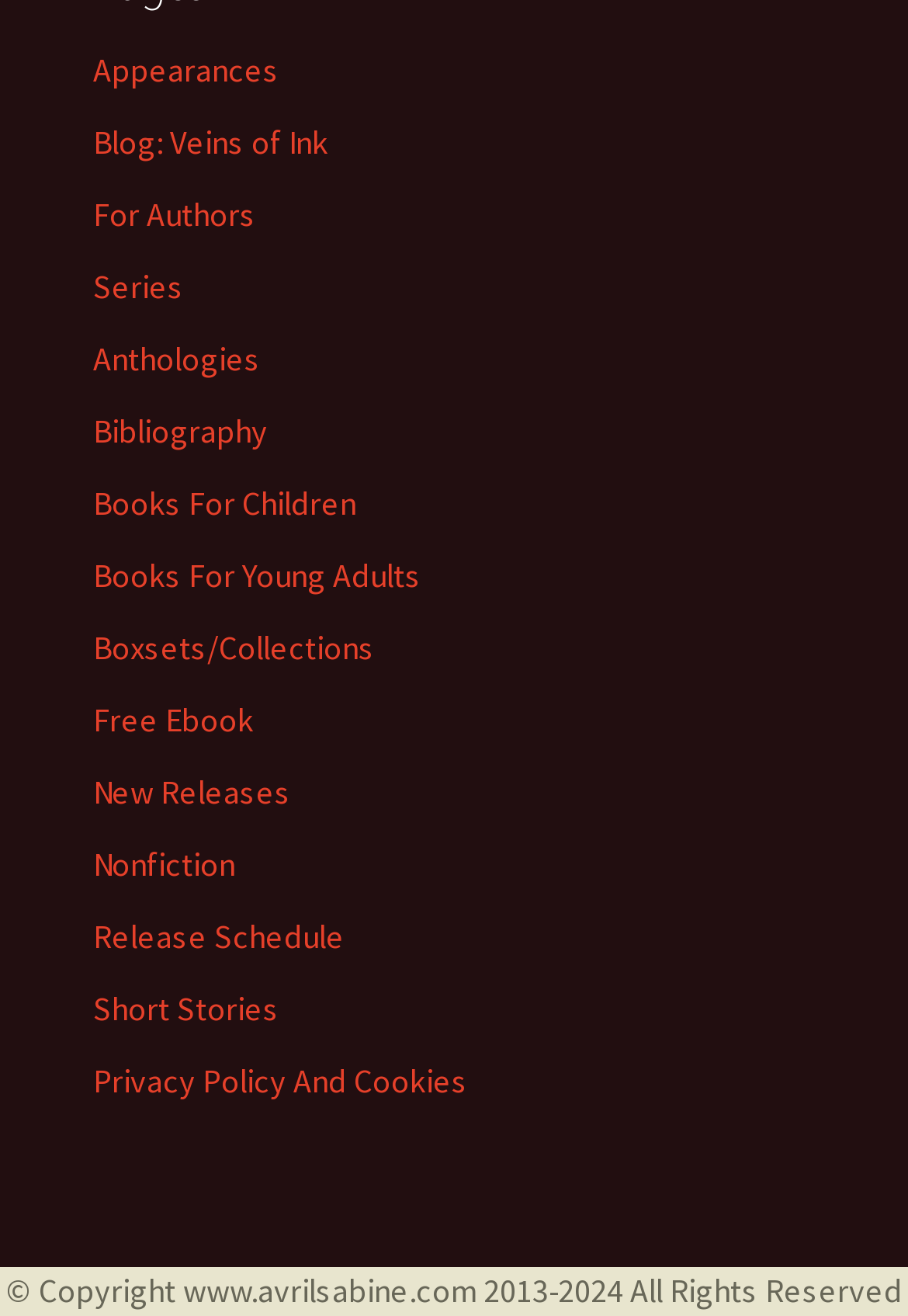Are there any links related to books for children?
Please provide a comprehensive and detailed answer to the question.

Yes, there is a link related to books for children, which is 'Books For Children', located in the navigation menu.